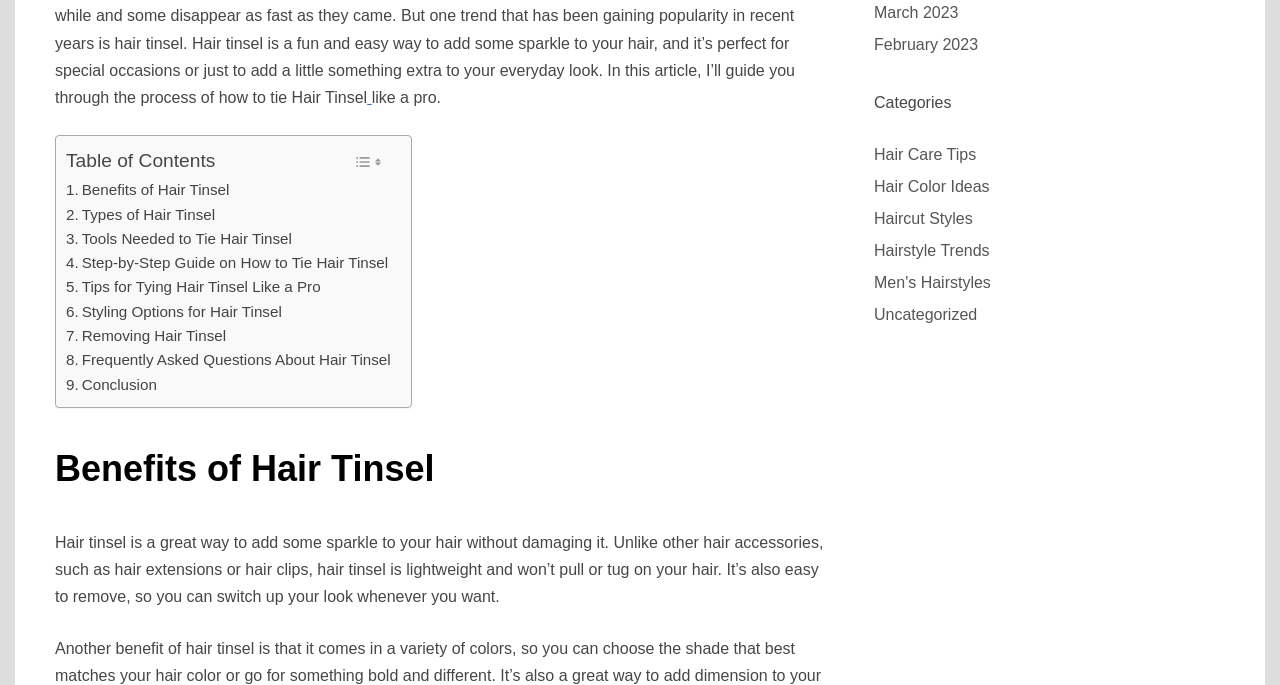Please locate the bounding box coordinates of the element's region that needs to be clicked to follow the instruction: "Go to 'Hair Care Tips'". The bounding box coordinates should be provided as four float numbers between 0 and 1, i.e., [left, top, right, bottom].

[0.683, 0.206, 0.763, 0.245]